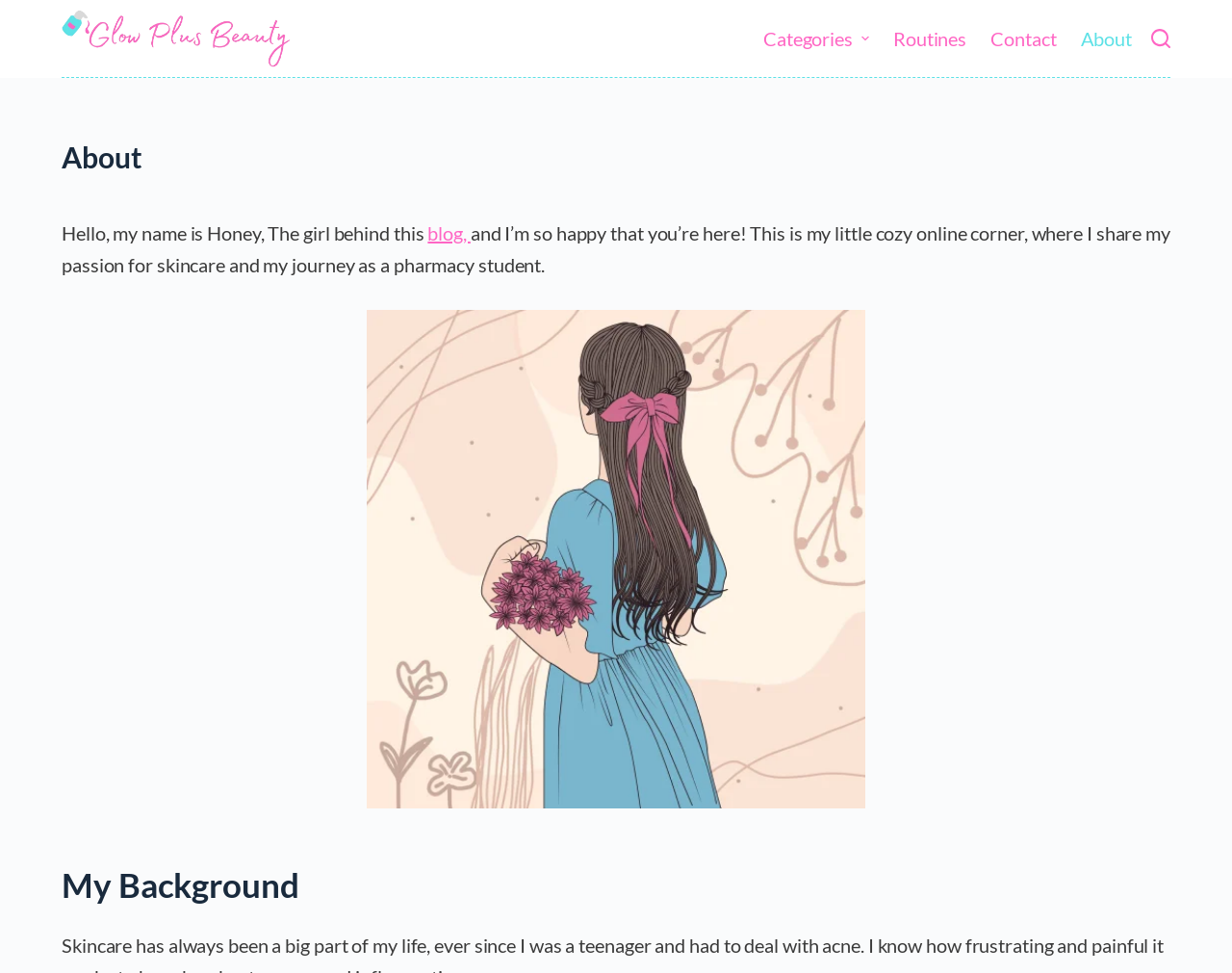Please locate the clickable area by providing the bounding box coordinates to follow this instruction: "Read the article about Vizio TV Won’t Turn On, Power Light Fades Off".

None